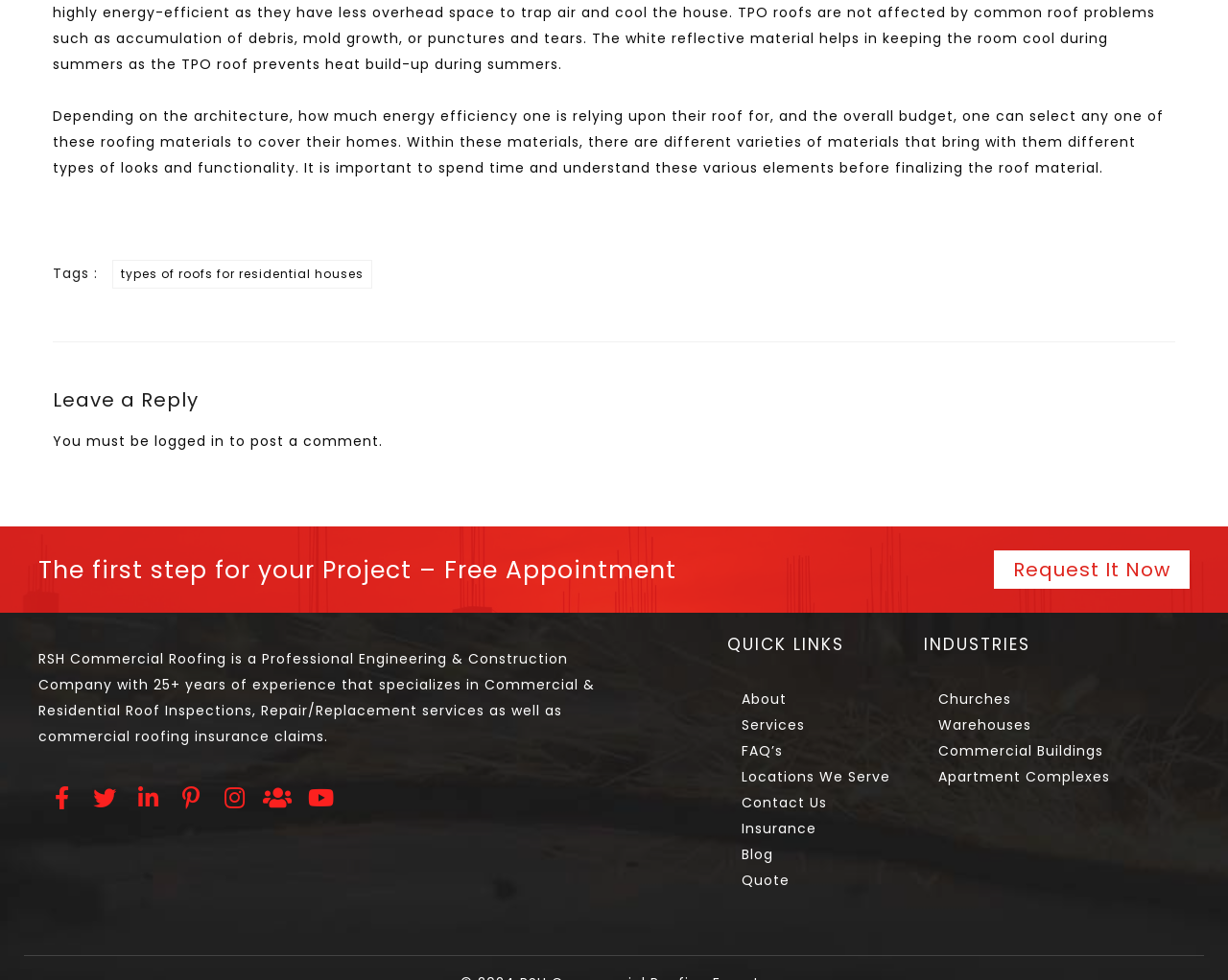Please find the bounding box coordinates of the element that you should click to achieve the following instruction: "Visit the 'About' page". The coordinates should be presented as four float numbers between 0 and 1: [left, top, right, bottom].

[0.604, 0.704, 0.64, 0.724]